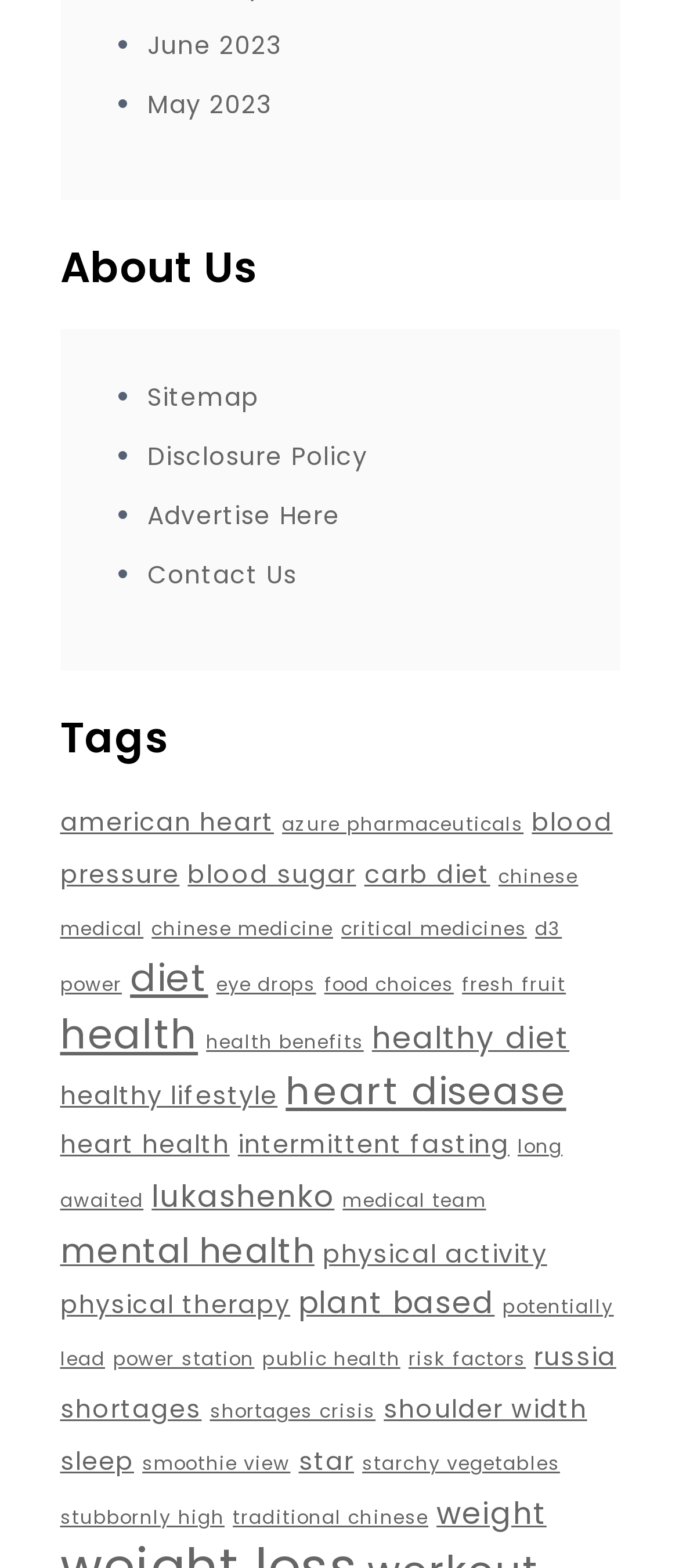How many links are under the 'Tags' heading?
Refer to the image and respond with a one-word or short-phrase answer.

43